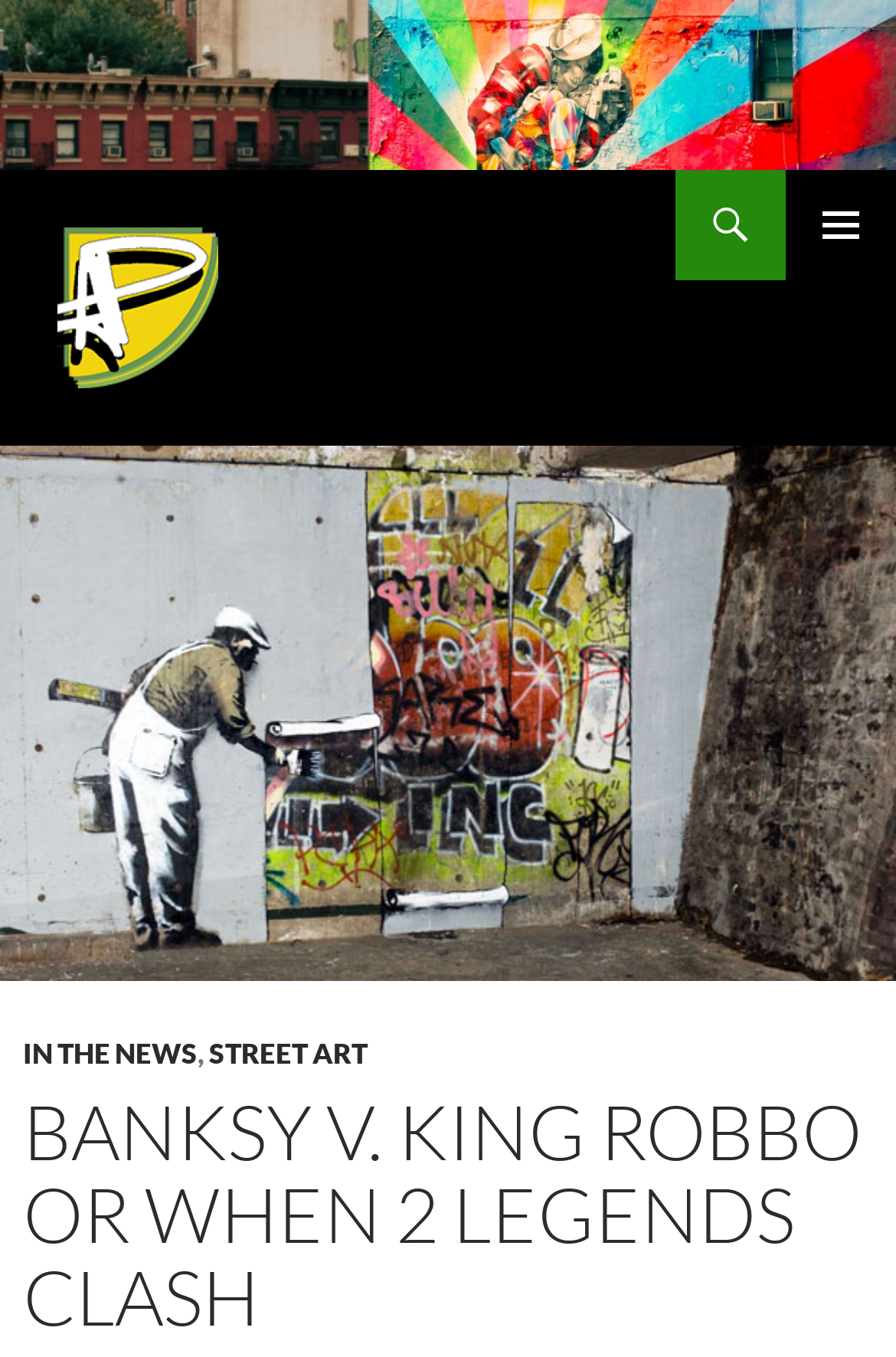What is the category of the article 'IN THE NEWS'?
Answer with a single word or phrase, using the screenshot for reference.

Street Art